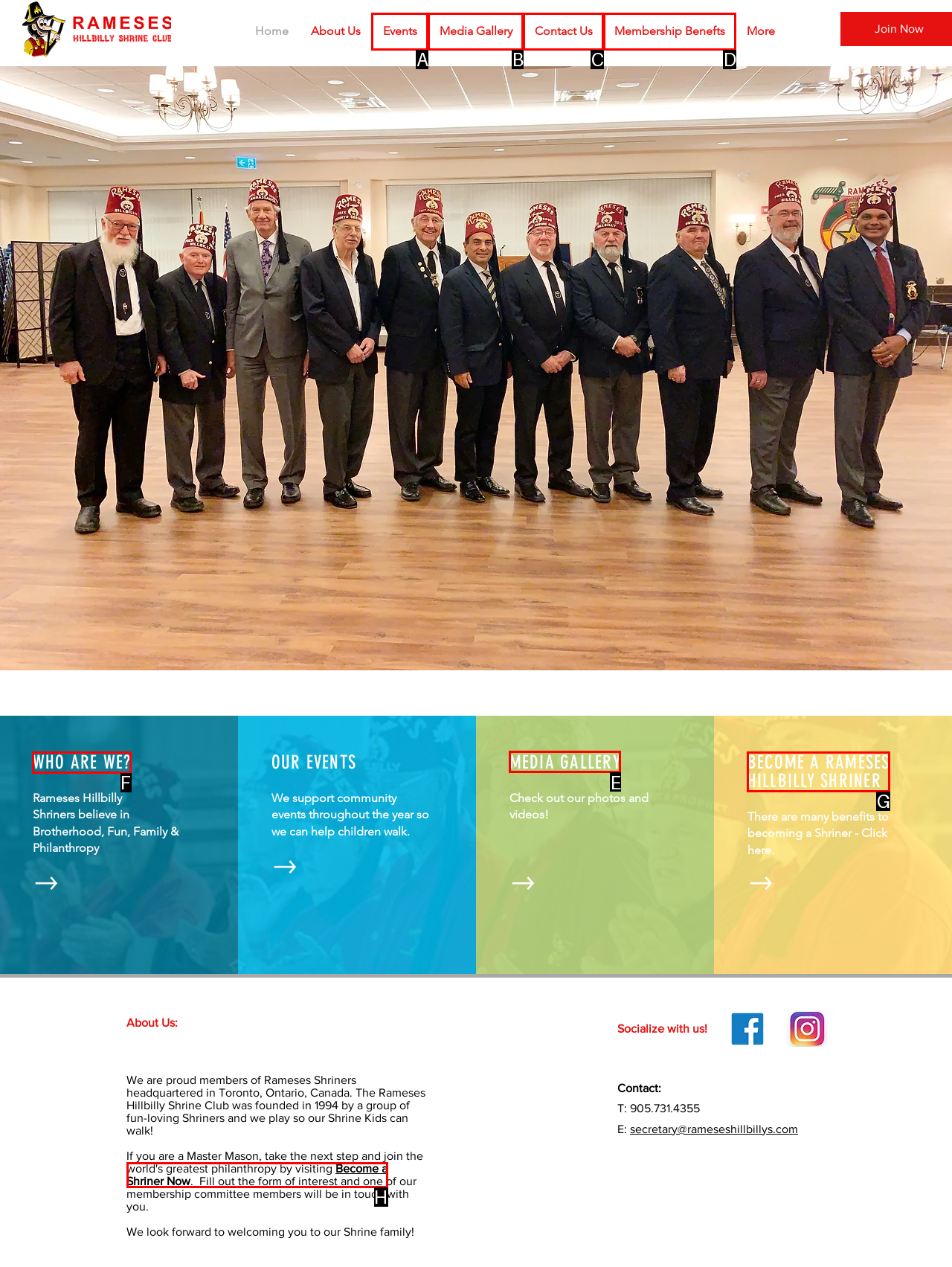To perform the task "View the Media Gallery", which UI element's letter should you select? Provide the letter directly.

E